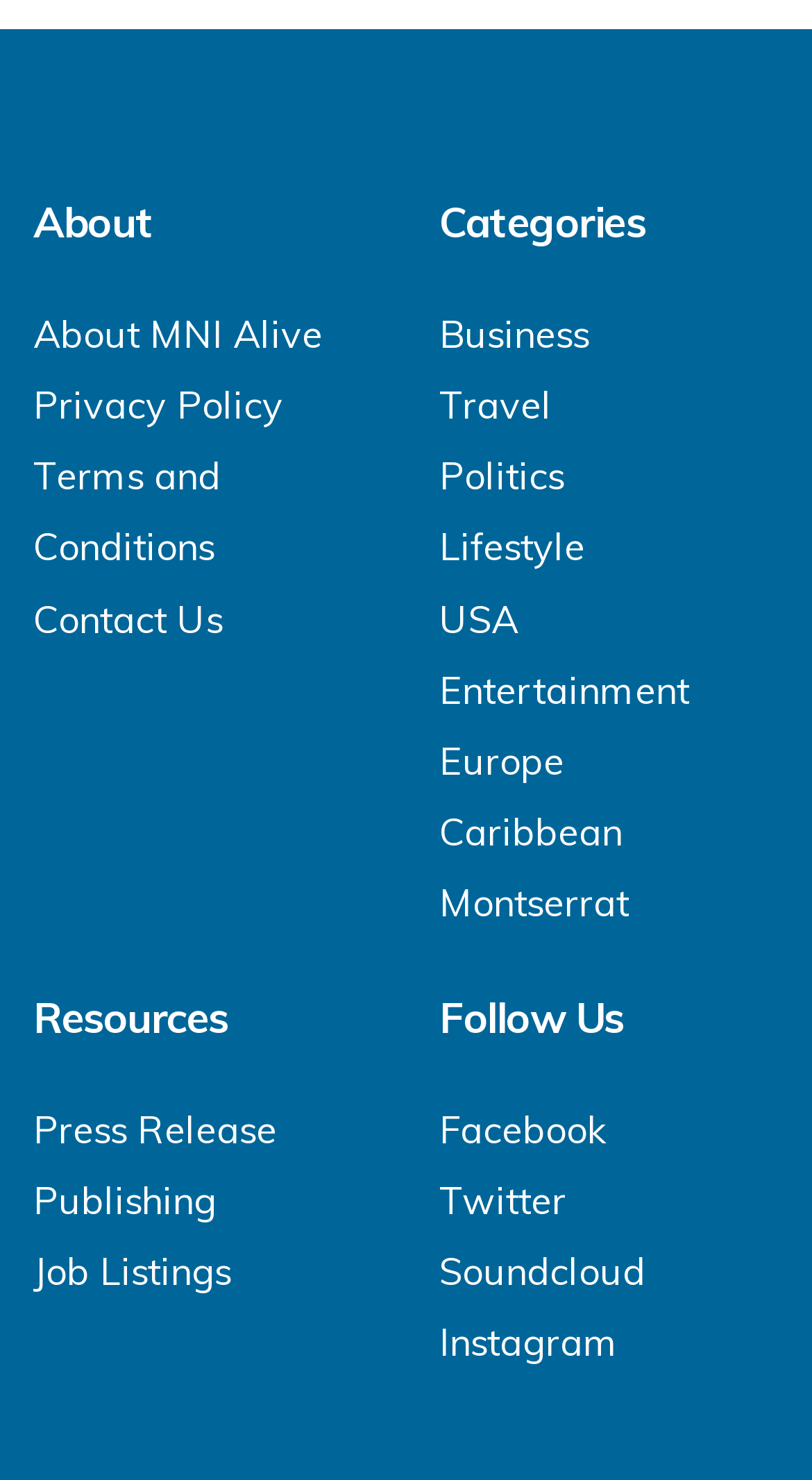What is the first category listed?
Look at the image and respond with a one-word or short phrase answer.

Business